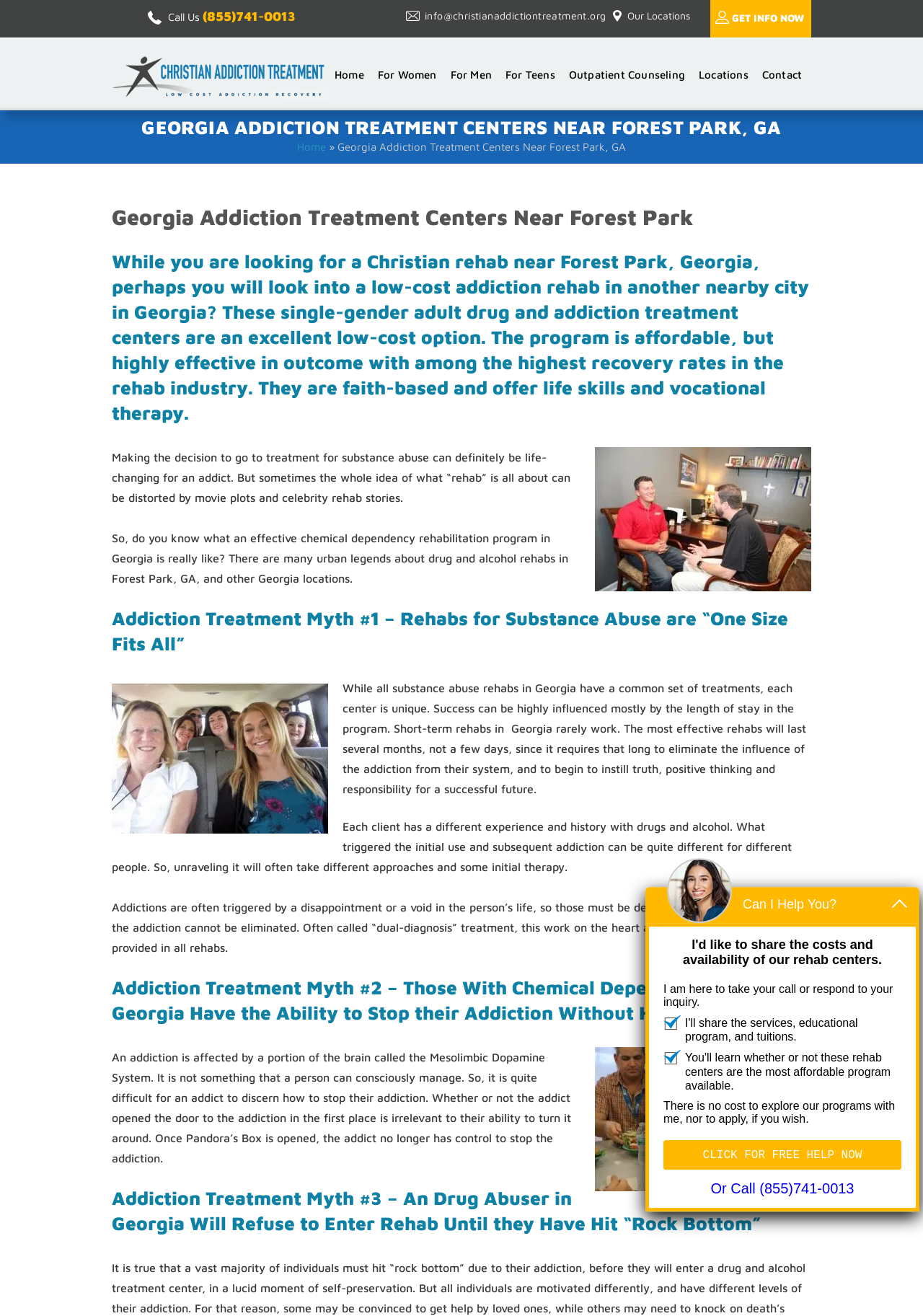Identify the primary heading of the webpage and provide its text.

GEORGIA ADDICTION TREATMENT CENTERS NEAR FOREST PARK, GA